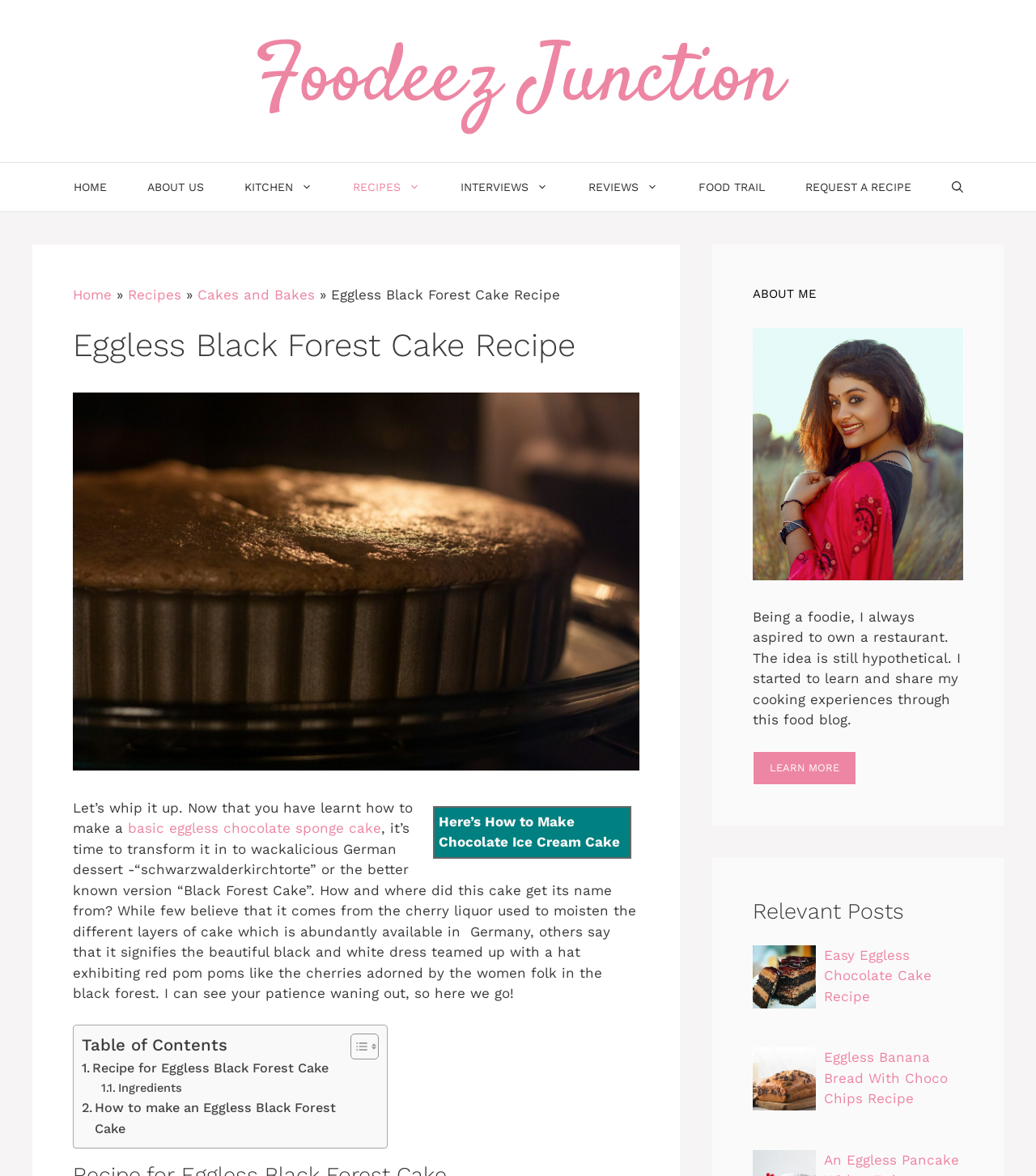Describe the entire webpage, focusing on both content and design.

This webpage is about a recipe for Eggless Black Forest Cake. At the top, there is a banner with a link to the website's homepage, "Foodeez Junction". Below the banner, there is a navigation menu with links to various sections of the website, including "HOME", "ABOUT US", "KITCHEN", "RECIPES", "INTERVIEWS", "REVIEWS", "FOOD TRAIL", and "REQUEST A RECIPE". 

On the left side of the page, there is a header with the title "Eggless Black Forest Cake Recipe" and a breadcrumb navigation showing the path "Home > Recipes > Cakes and Bakes > Eggless Black Forest Cake Recipe". Below the header, there is an image of a brown cupcake in a black container.

The main content of the page starts with a brief introduction to the recipe, followed by a link to a related recipe for Chocolate Ice Cream Cake. The introduction is followed by a lengthy text describing the history and origin of Black Forest Cake, as well as the recipe itself.

On the right side of the page, there is a complementary section with a heading "ABOUT ME" and a brief description of the website's founder, Sara Khan. There is also an image of Sara Khan and a link to learn more about her. Below this section, there are links to relevant posts, including recipes for Easy Eggless Chocolate Cake and Eggless Banana Bread With Choco Chips.

At the bottom of the page, there is a table of contents with links to different sections of the recipe, including the ingredients and instructions.